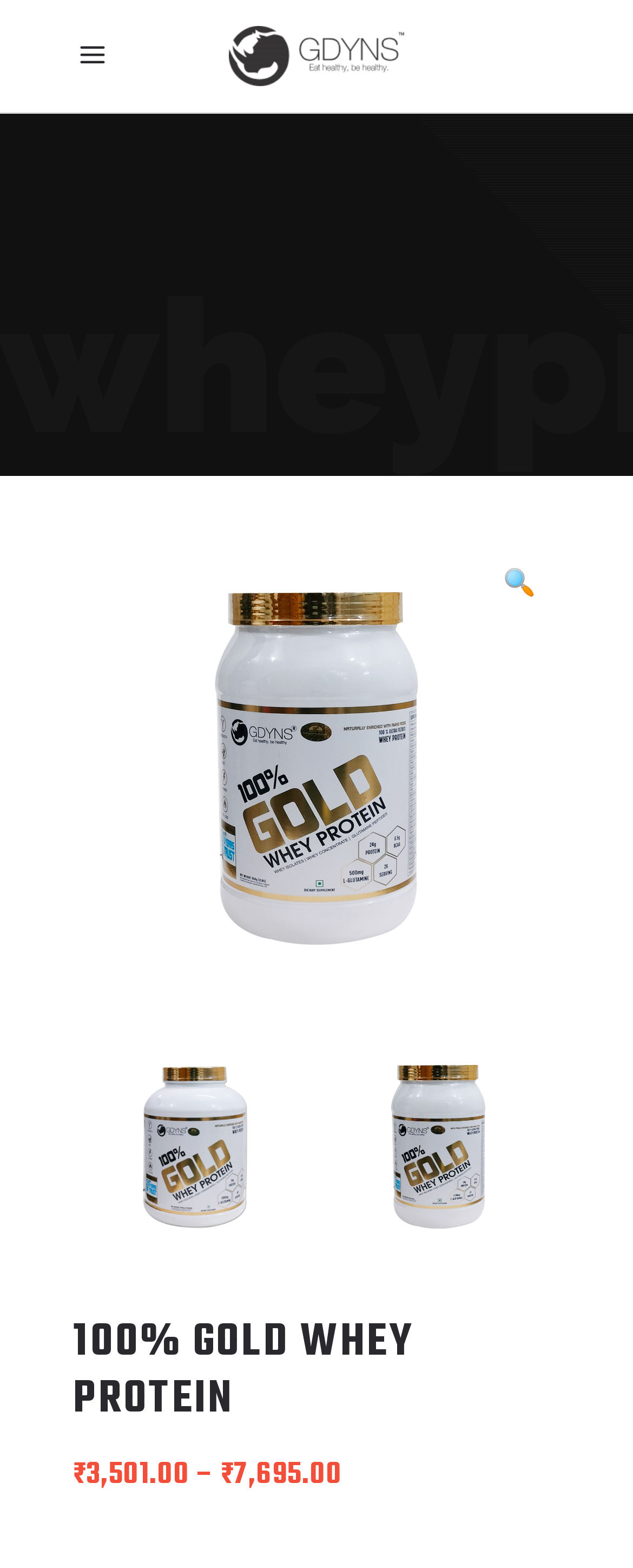Provide a short answer using a single word or phrase for the following question: 
Is there a search function on the webpage?

Yes